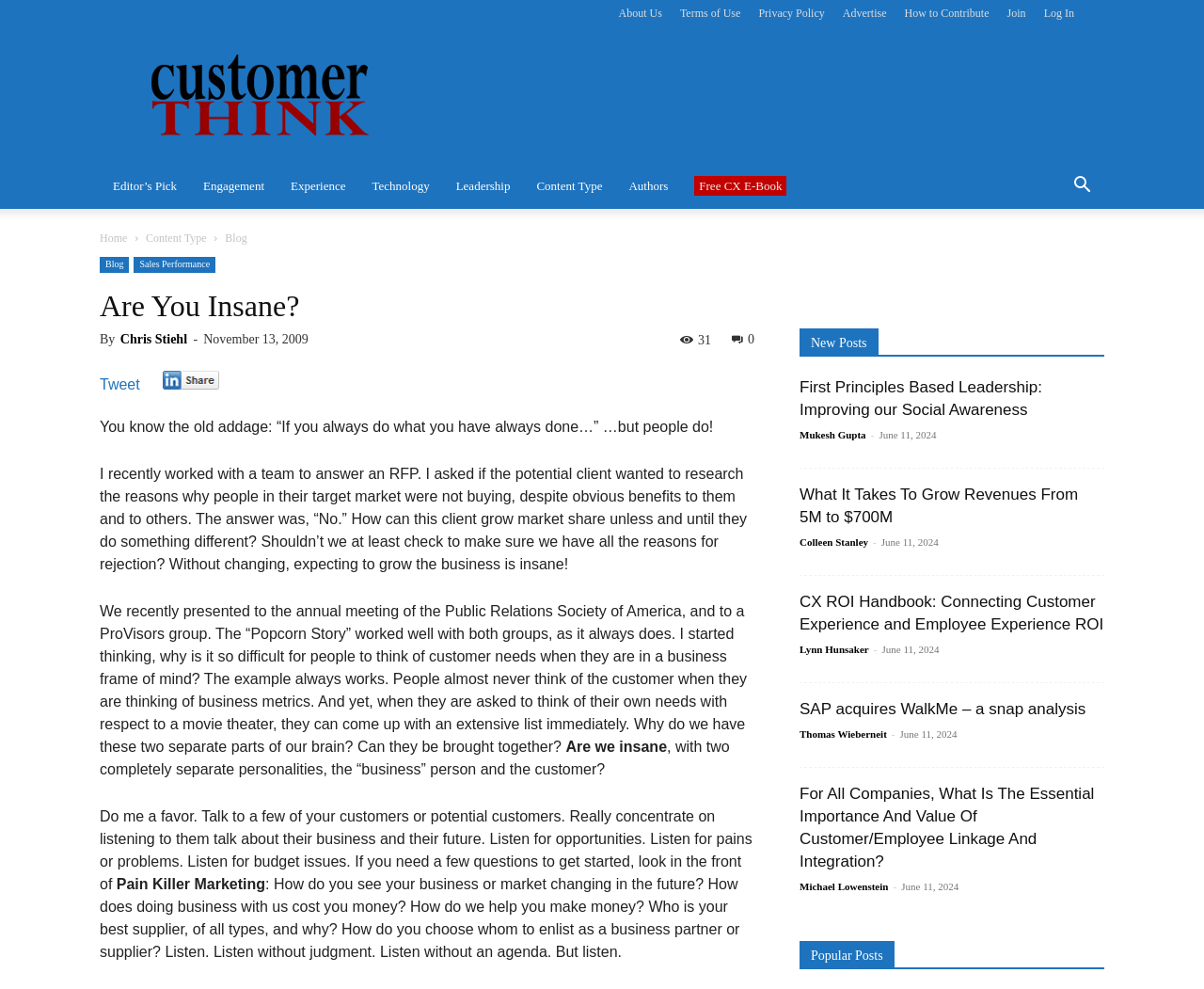What is the topic of the blog post 'Are You Insane?'?
Analyze the image and deliver a detailed answer to the question.

I determined the answer by reading the content of the blog post 'Are You Insane?' and understanding that it is discussing the importance of considering customer needs in business.